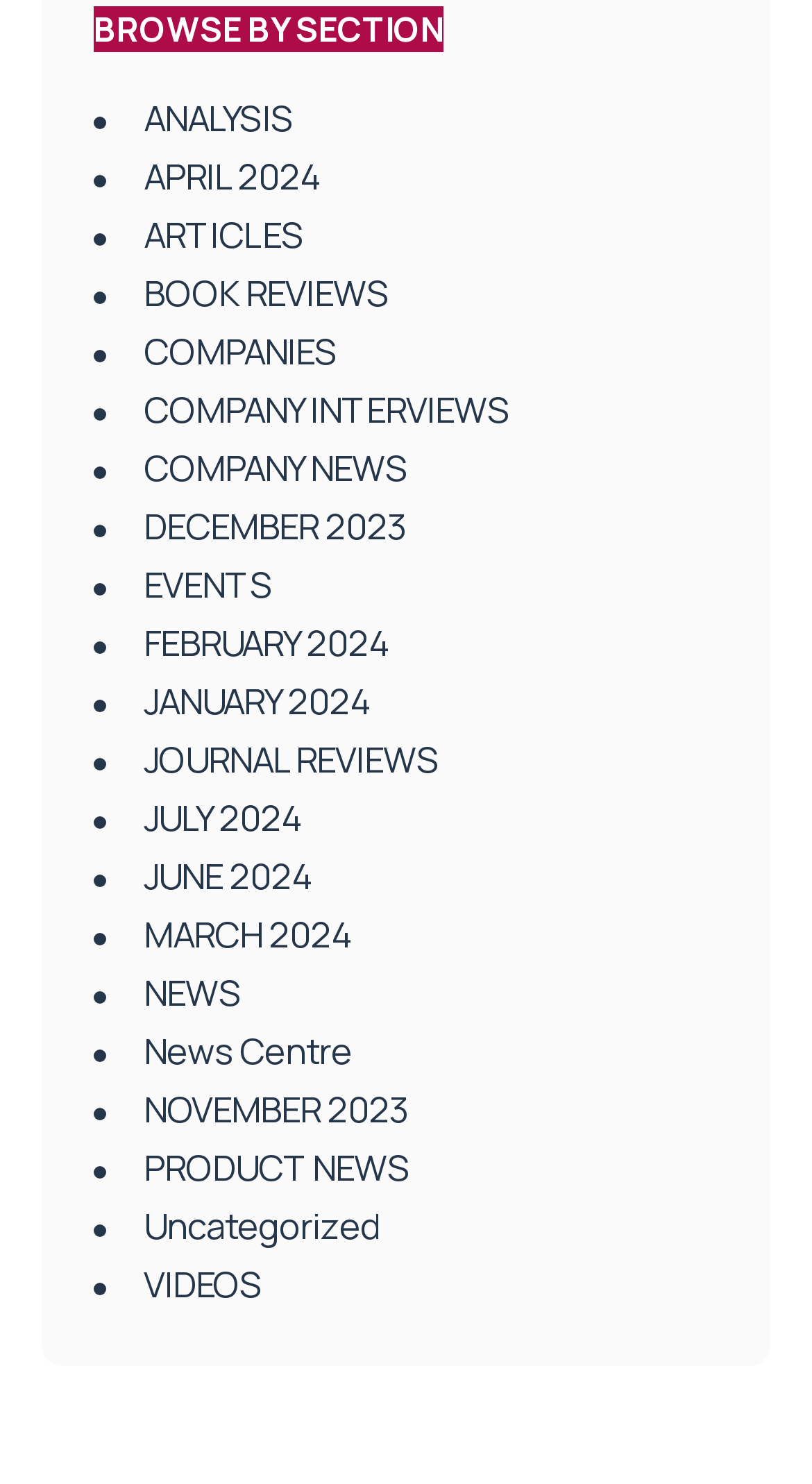Find and provide the bounding box coordinates for the UI element described here: "APRIL 2024". The coordinates should be given as four float numbers between 0 and 1: [left, top, right, bottom].

[0.115, 0.1, 0.885, 0.139]